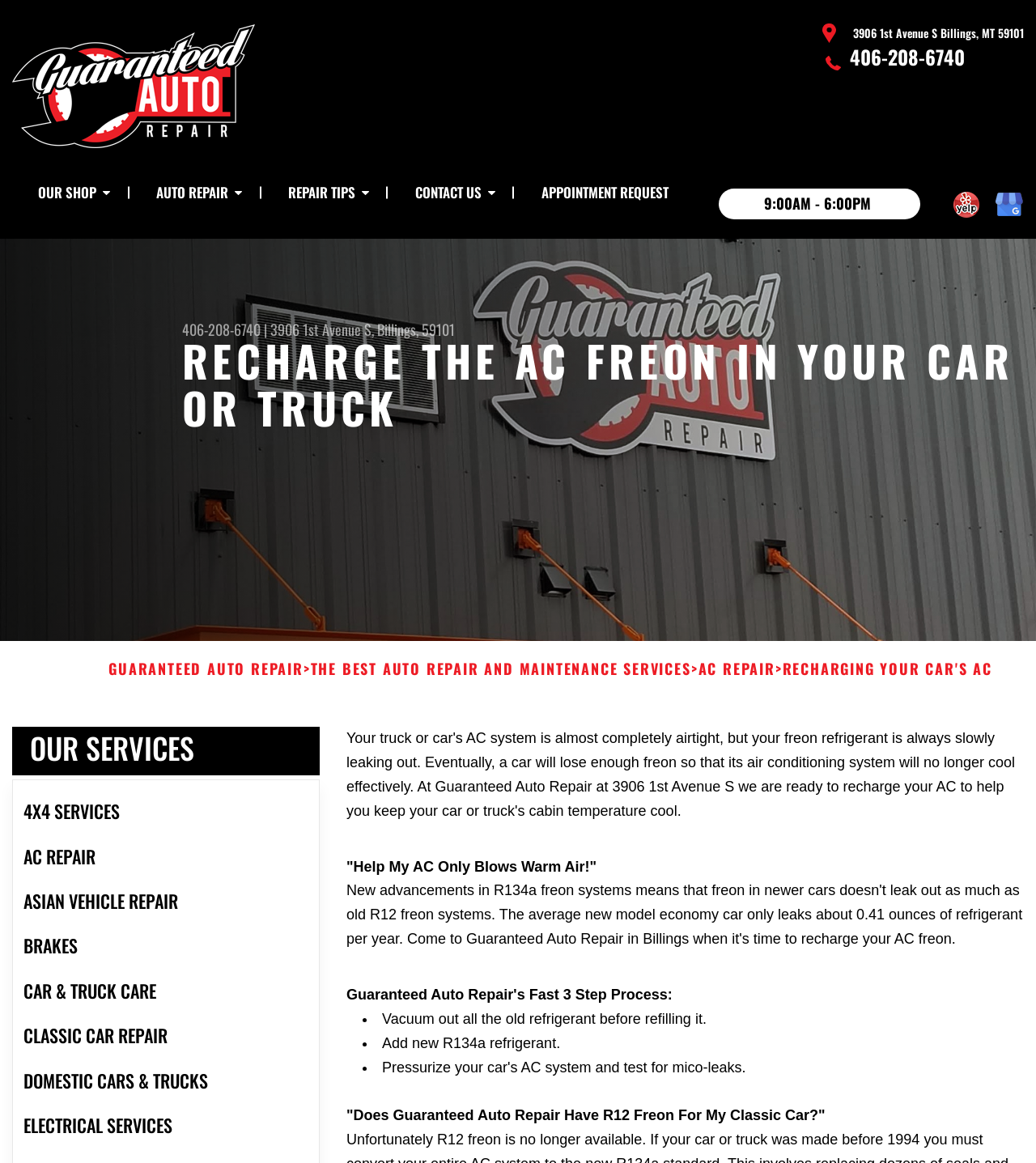Does Guaranteed Auto Repair have R12 freon for classic cars?
Answer with a single word or phrase, using the screenshot for reference.

Yes